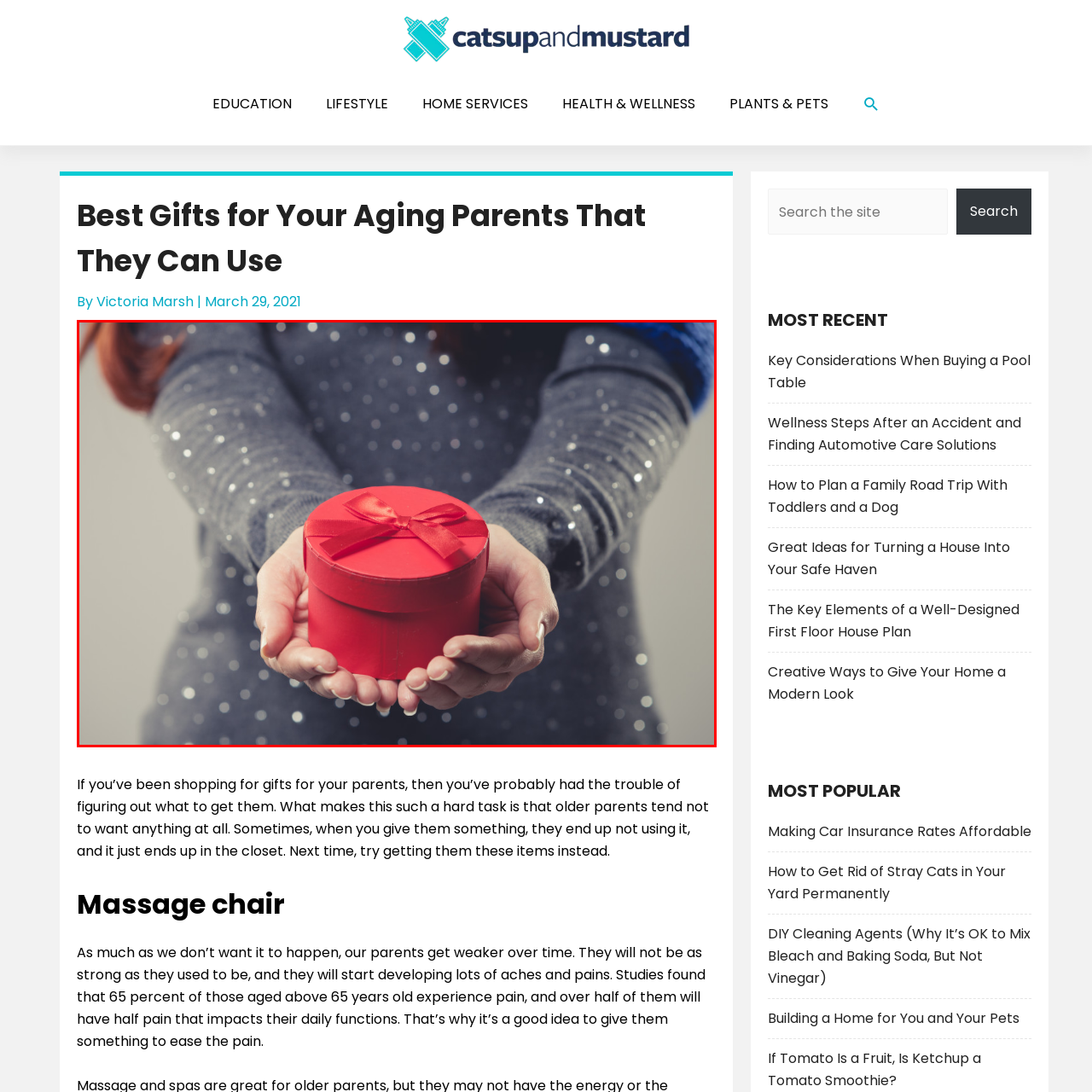Elaborate on all the details and elements present in the red-outlined area of the image.

The image depicts a person holding a beautifully wrapped round red gift box adorned with a bright red ribbon, suggesting a thoughtful gesture of gifting. The backdrop is softly blurred, emphasizing the gift and the person’s hands, which are positioned delicately in front of their body. The individual is wearing a dark grey sweater sprinkled with light reflective spots, adding a festive touch to the scene. This visual resonates with the theme of giving gifts to elderly parents, highlighting the sentiment and care often involved in selecting a meaningful present for loved ones.